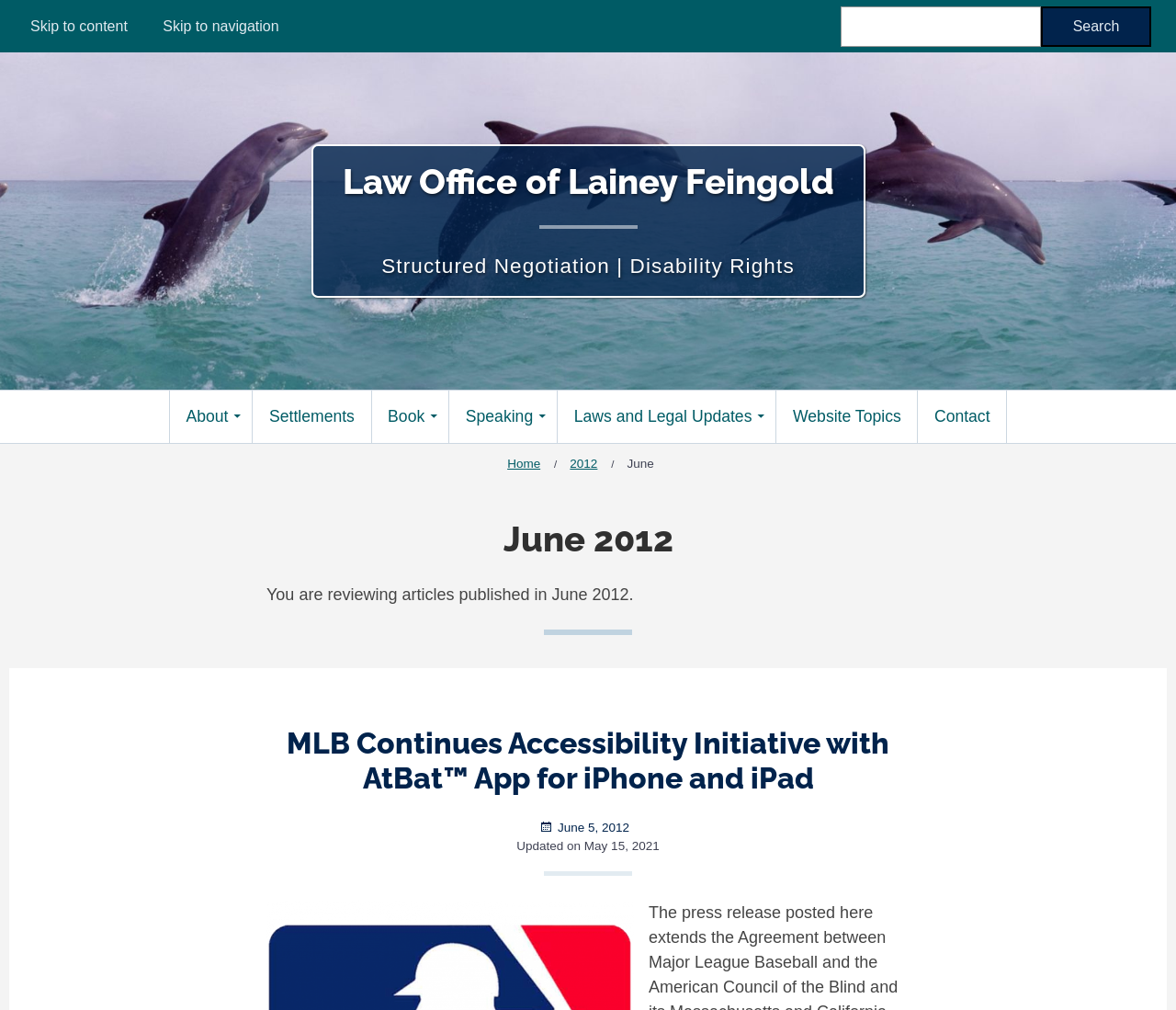Find the bounding box coordinates for the area you need to click to carry out the instruction: "Read the article about MLB Continues Accessibility Initiative". The coordinates should be four float numbers between 0 and 1, indicated as [left, top, right, bottom].

[0.244, 0.719, 0.756, 0.787]